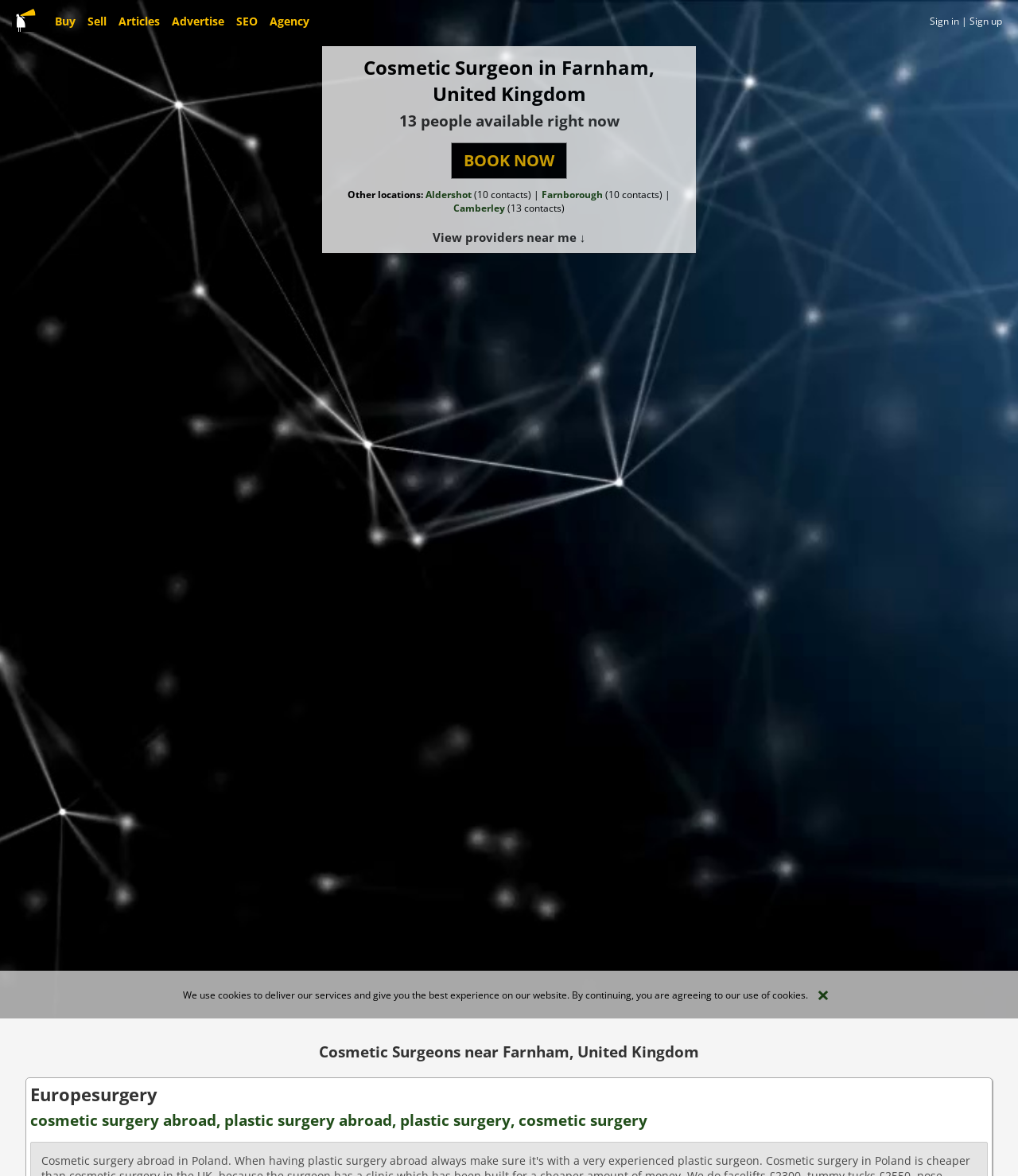Determine the bounding box for the UI element that matches this description: "SEO".

[0.228, 0.012, 0.259, 0.024]